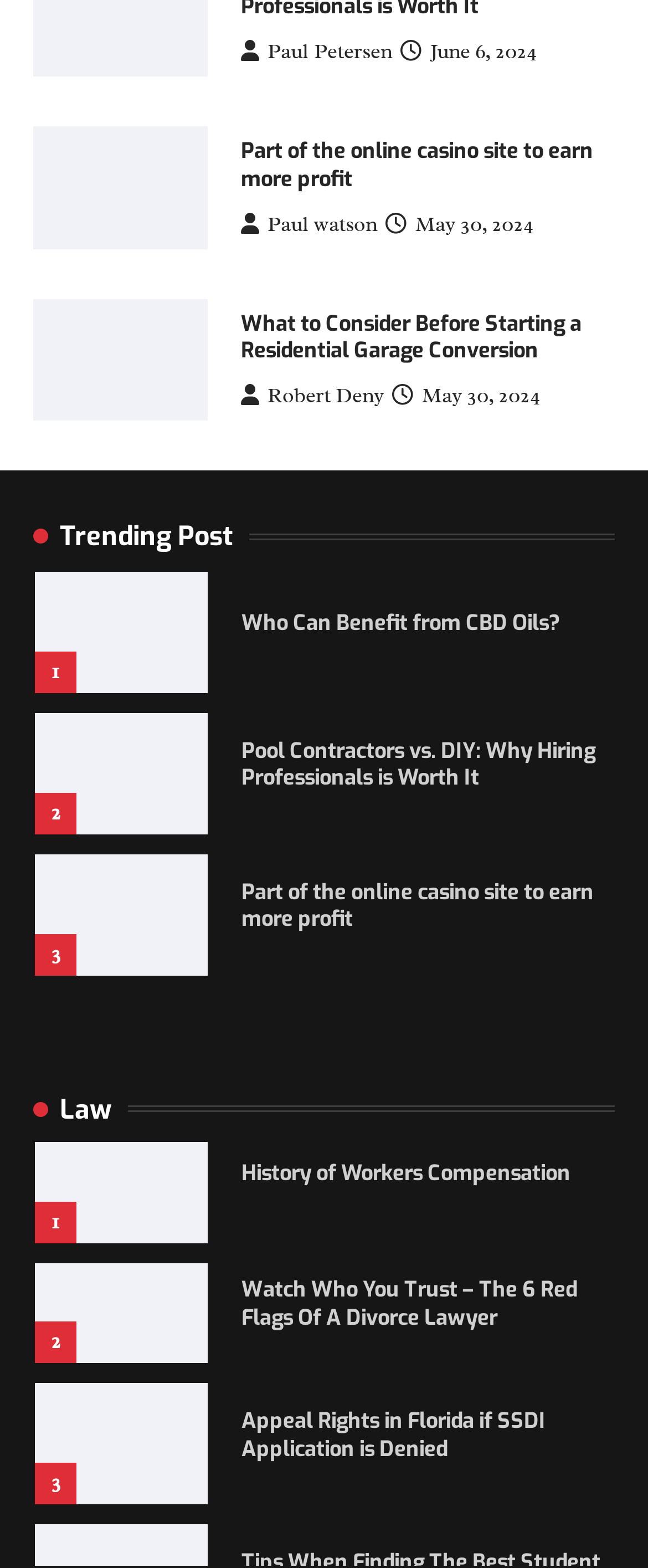Respond to the following query with just one word or a short phrase: 
How many links are there under the 'Trending Post' heading?

3